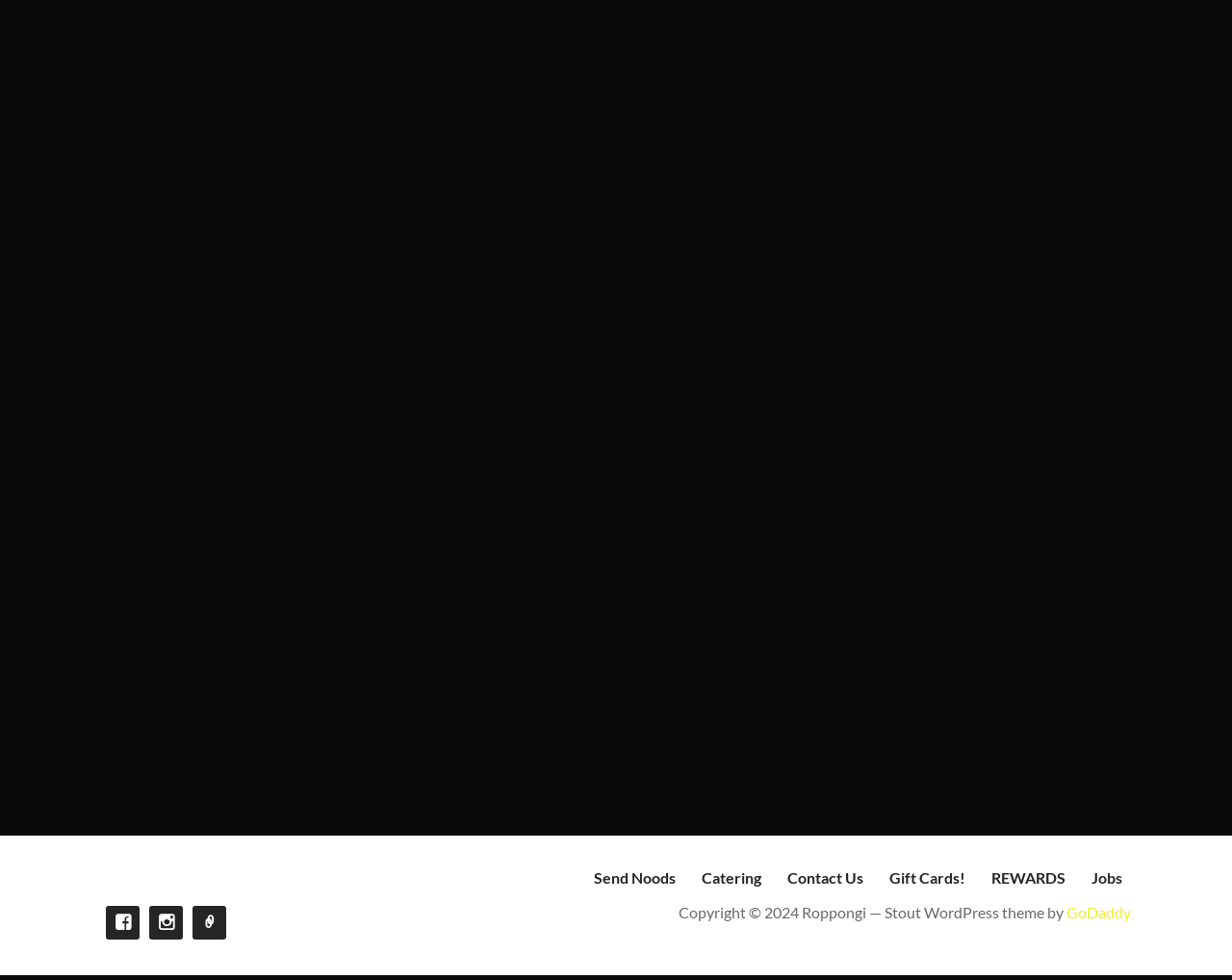What is the last link in the top navigation menu?
Please look at the screenshot and answer using one word or phrase.

Jobs